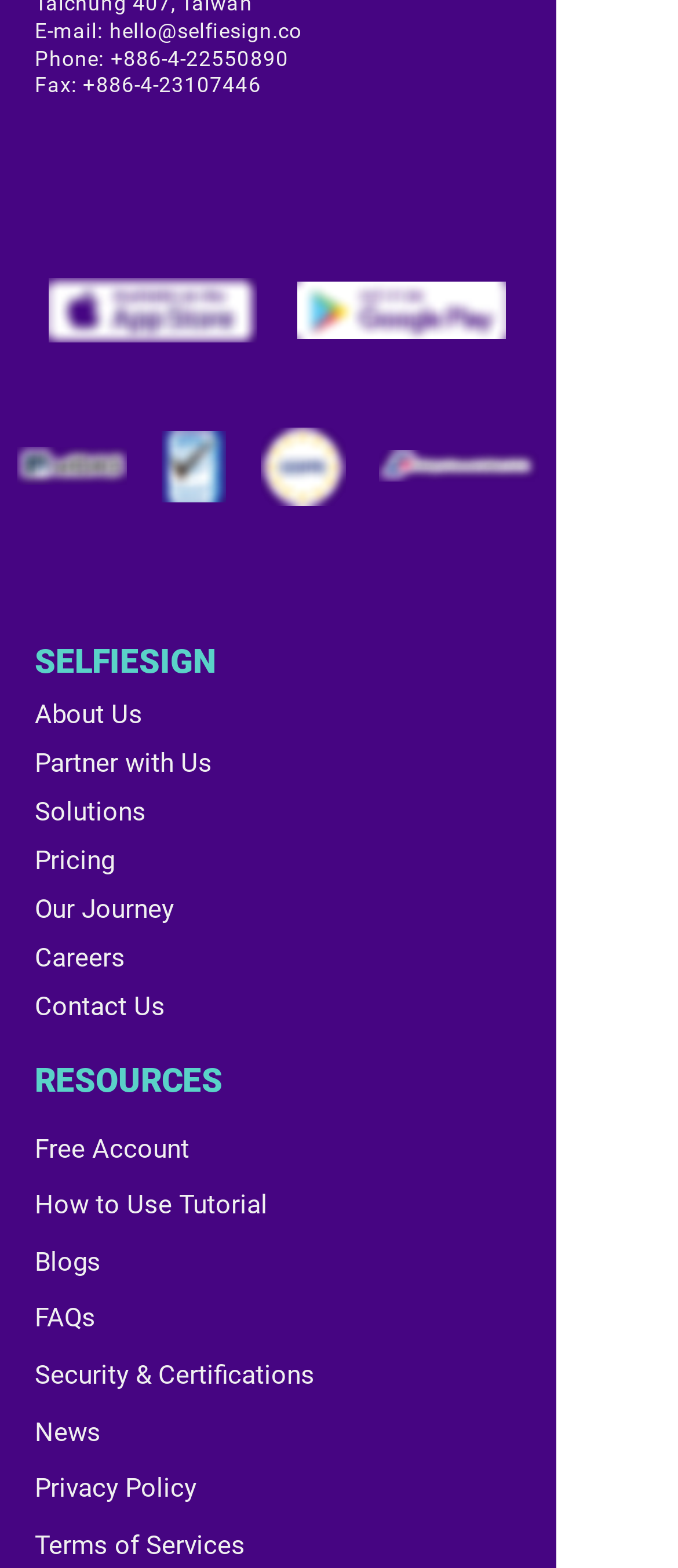Observe the image and answer the following question in detail: What is the last section in the webpage?

I scrolled down to the bottom of the webpage and found the last section, which is a heading 'Terms of Services' with a corresponding link.